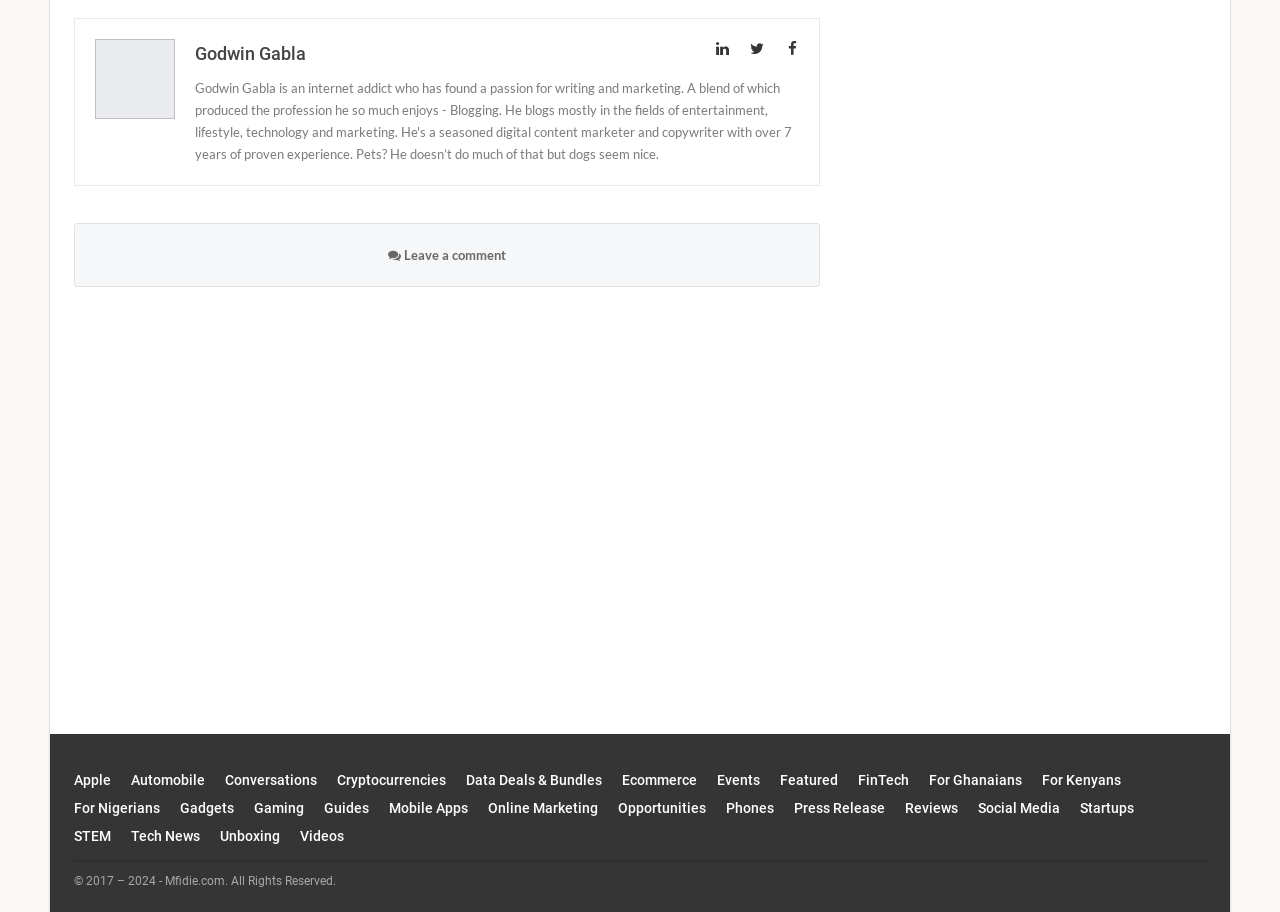Please specify the coordinates of the bounding box for the element that should be clicked to carry out this instruction: "View Conversations". The coordinates must be four float numbers between 0 and 1, formatted as [left, top, right, bottom].

[0.175, 0.846, 0.247, 0.864]